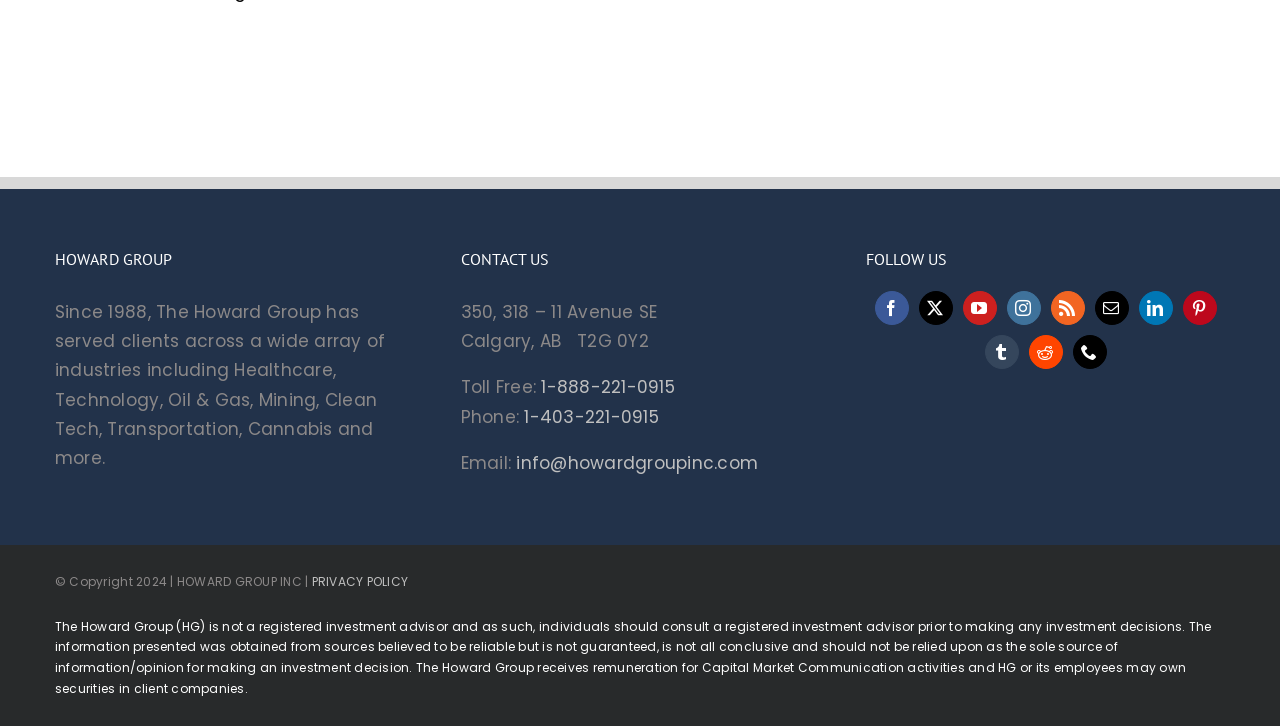What social media platforms can you follow the company on?
From the image, provide a succinct answer in one word or a short phrase.

facebook, twitter, youtube, instagram, linkedin, pinterest, tumblr, reddit